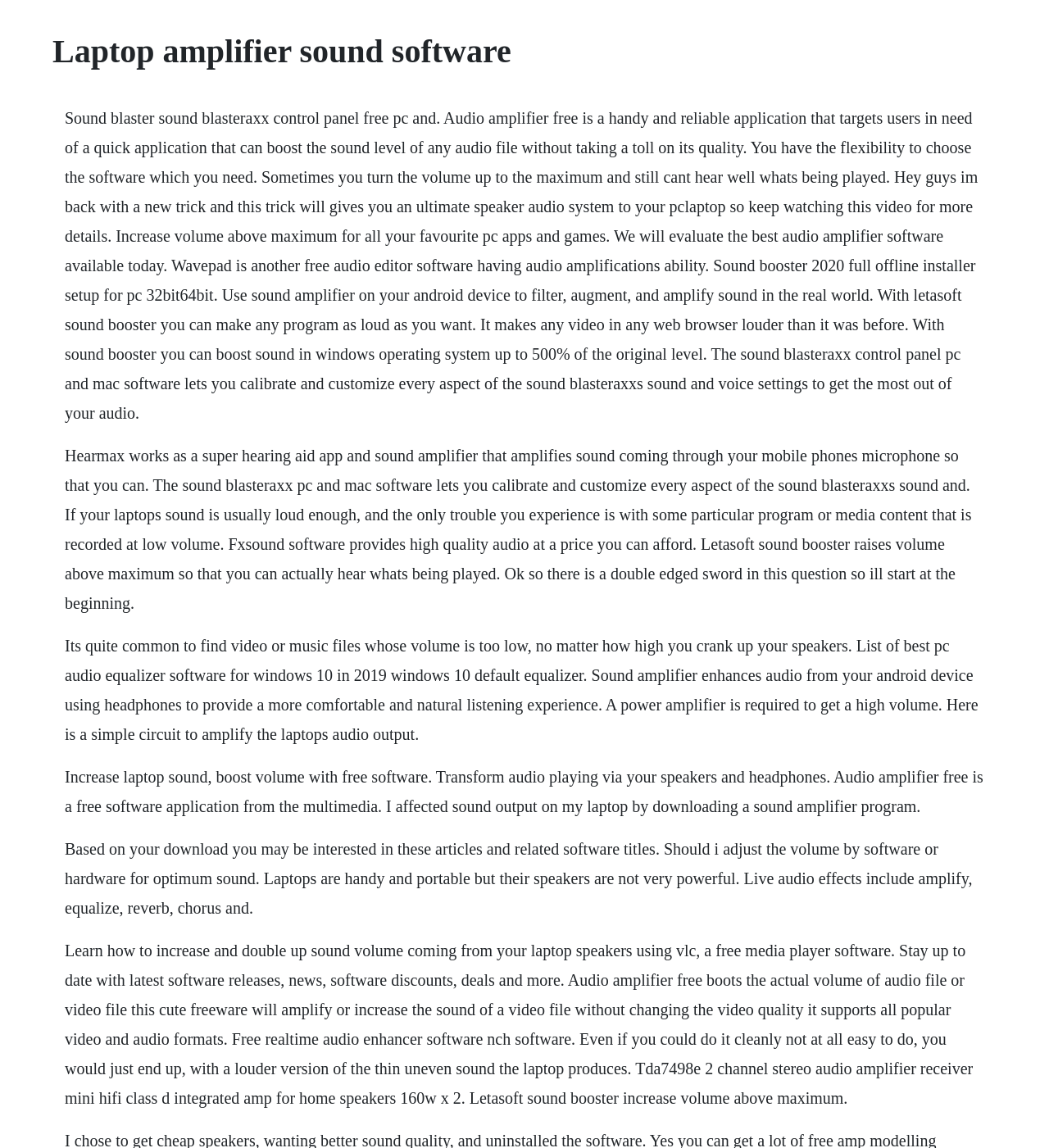What is the purpose of Audio Amplifier Free?
Refer to the image and provide a thorough answer to the question.

Based on the webpage content, Audio Amplifier Free is a software application that targets users who need to quickly boost the sound level of any audio file without affecting its quality.